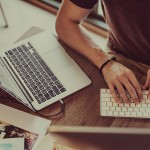What is surrounding the laptop?
Answer the question with a detailed explanation, including all necessary information.

Surrounding the laptop on the desk are various items, including a few printed photographs, which suggests that the person may be working on a project or task that involves visual references.